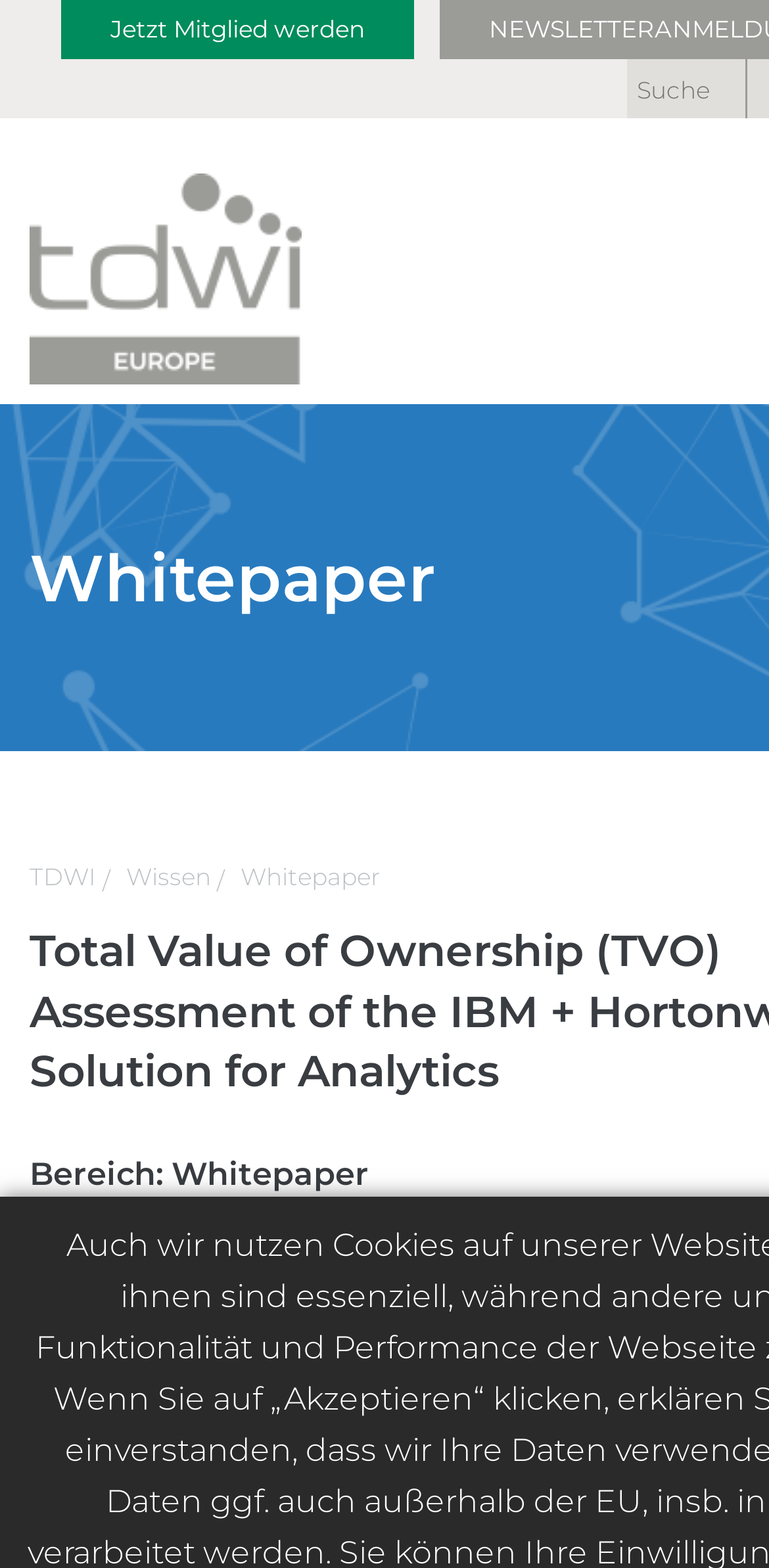Using the information from the screenshot, answer the following question thoroughly:
What is the current section of the webpage?

The current section of the webpage can be determined by looking at the StaticText element 'Bereich: Whitepaper', which indicates that the current section is related to Whitepaper.